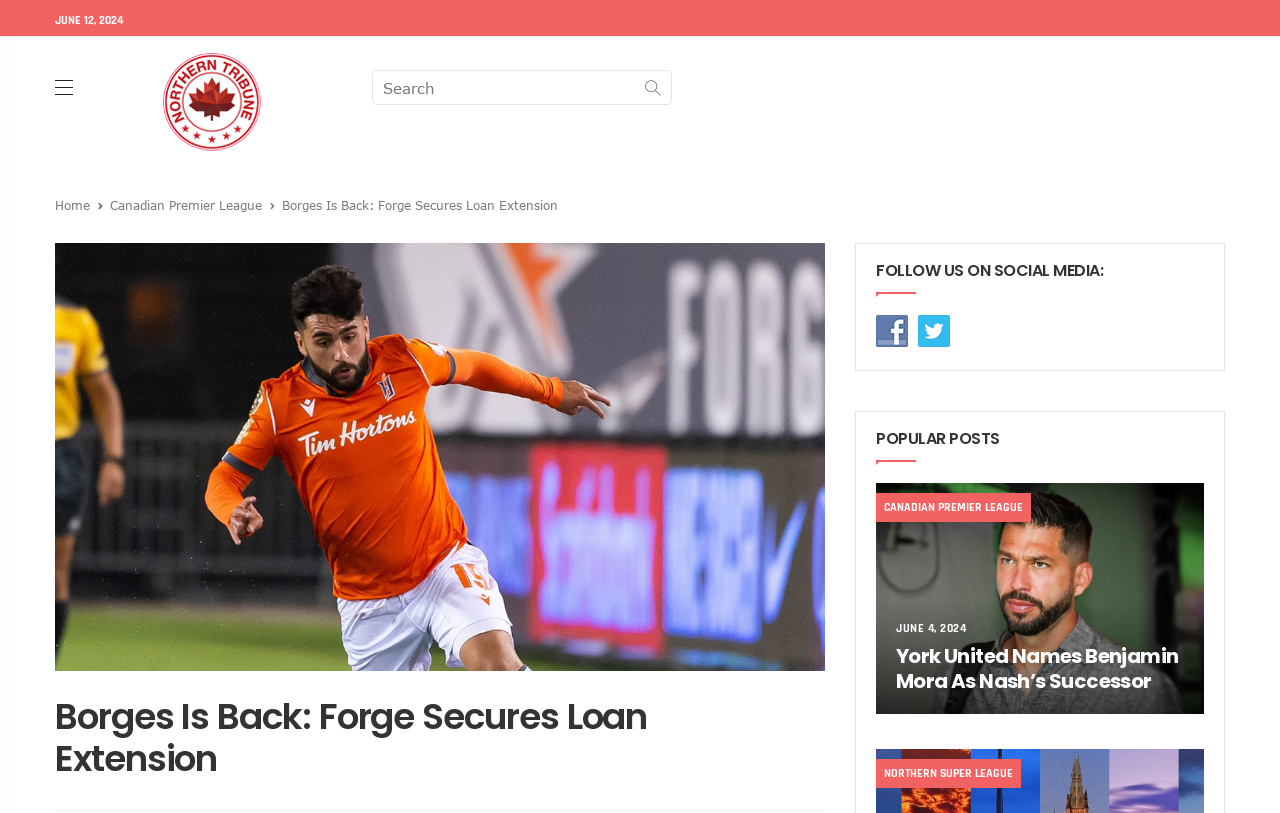By analyzing the image, answer the following question with a detailed response: What social media platforms can you follow the website on?

I found the social media platforms by looking at the 'FOLLOW US ON SOCIAL MEDIA' section, which has links to Facebook and Twitter.